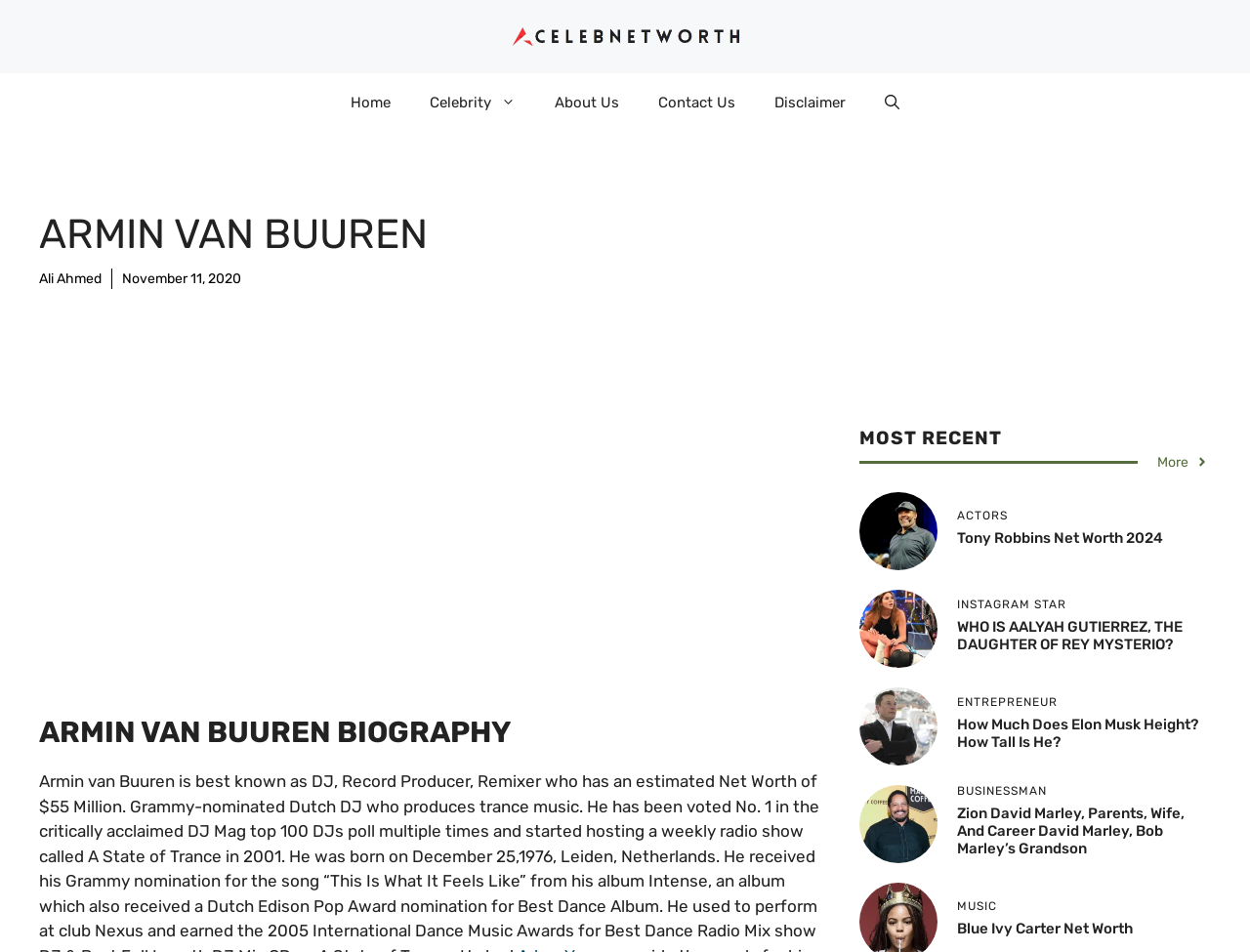Identify the bounding box coordinates of the clickable region to carry out the given instruction: "Check Elon Musk Height, Weight & Body Measurements".

[0.688, 0.722, 0.75, 0.804]